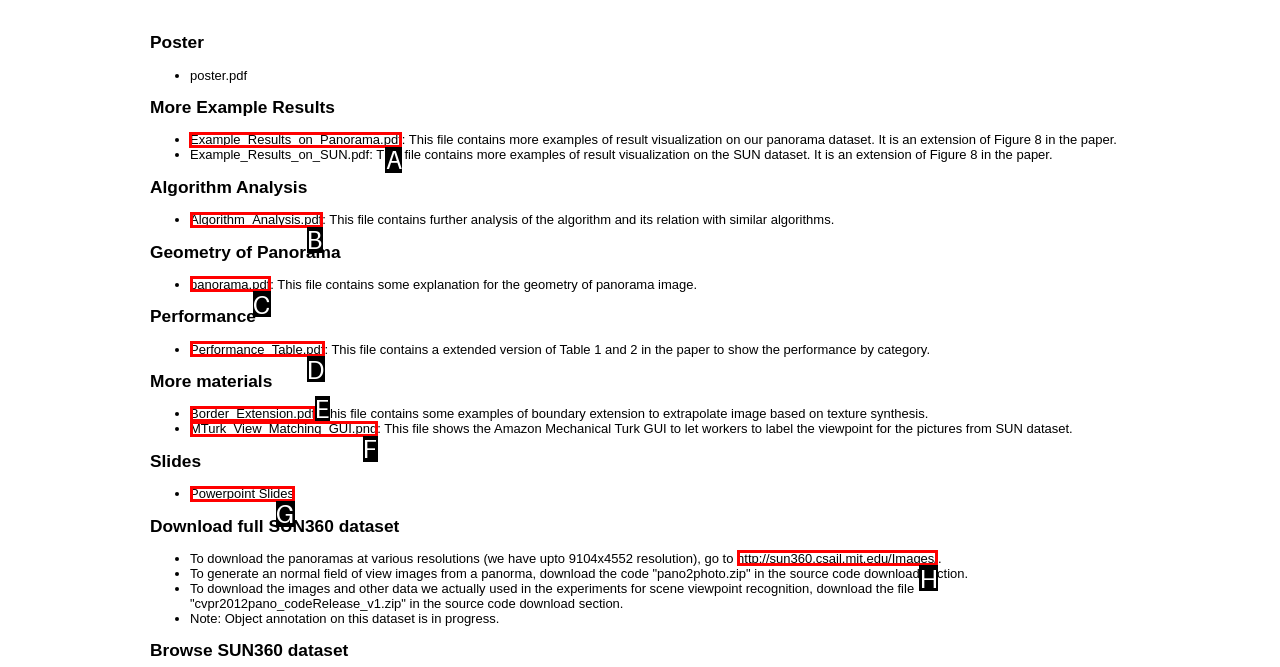Select the proper HTML element to perform the given task: view more example results on panorama Answer with the corresponding letter from the provided choices.

A